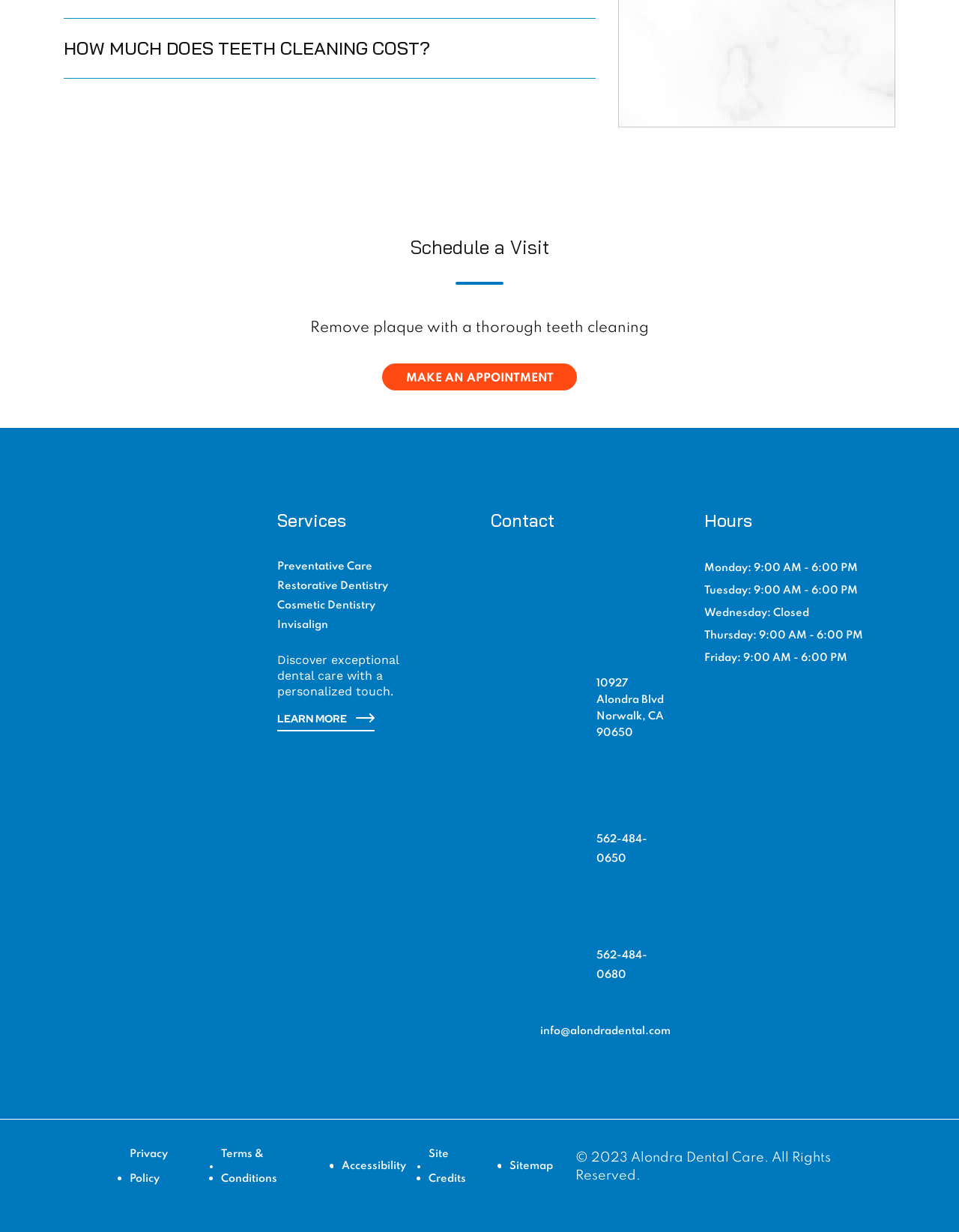Use a single word or phrase to answer the question:
What is the purpose of the 'Schedule a Visit' section?

To make an appointment